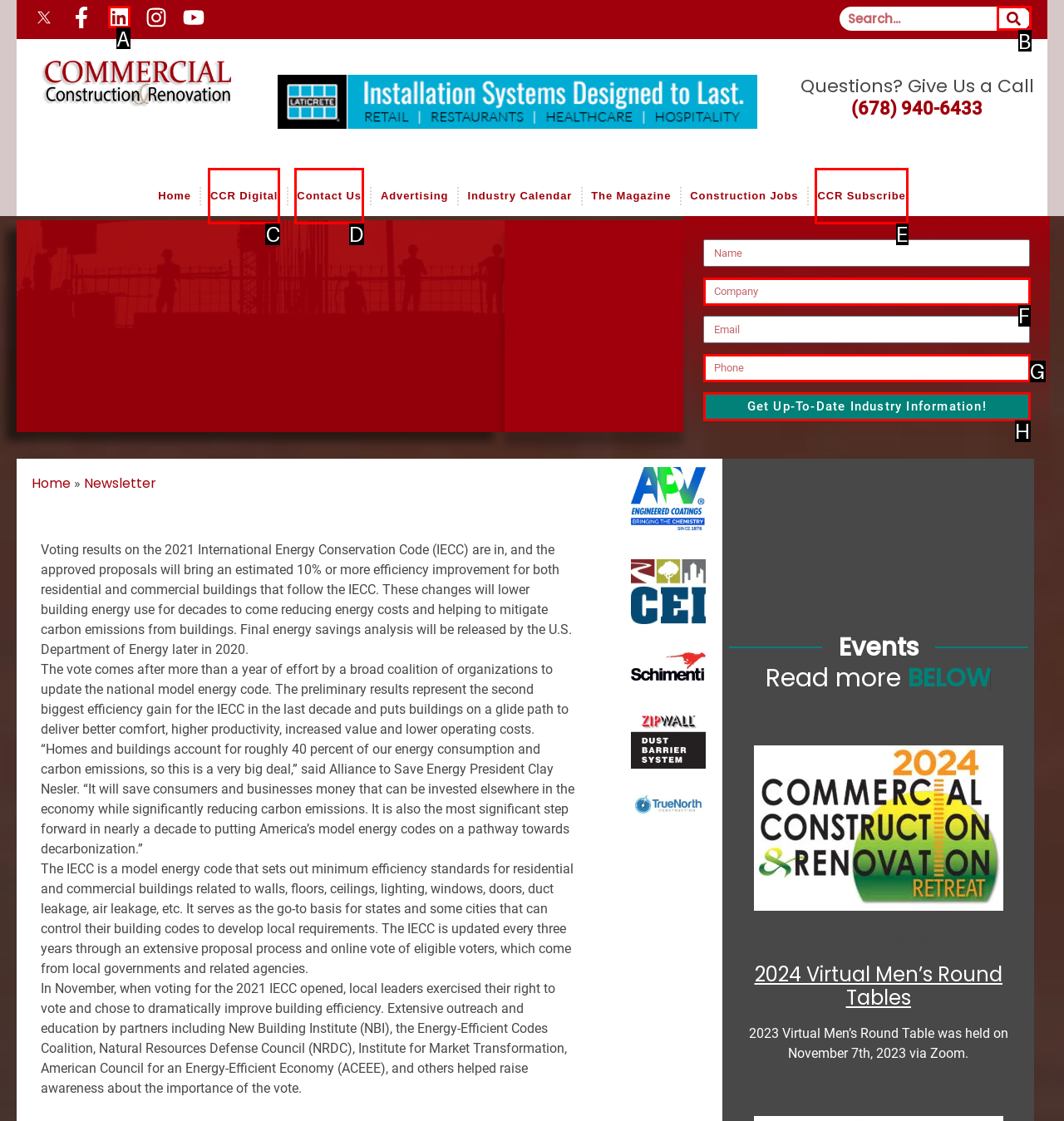Select the letter of the HTML element that best fits the description: Contact Us
Answer with the corresponding letter from the provided choices.

D